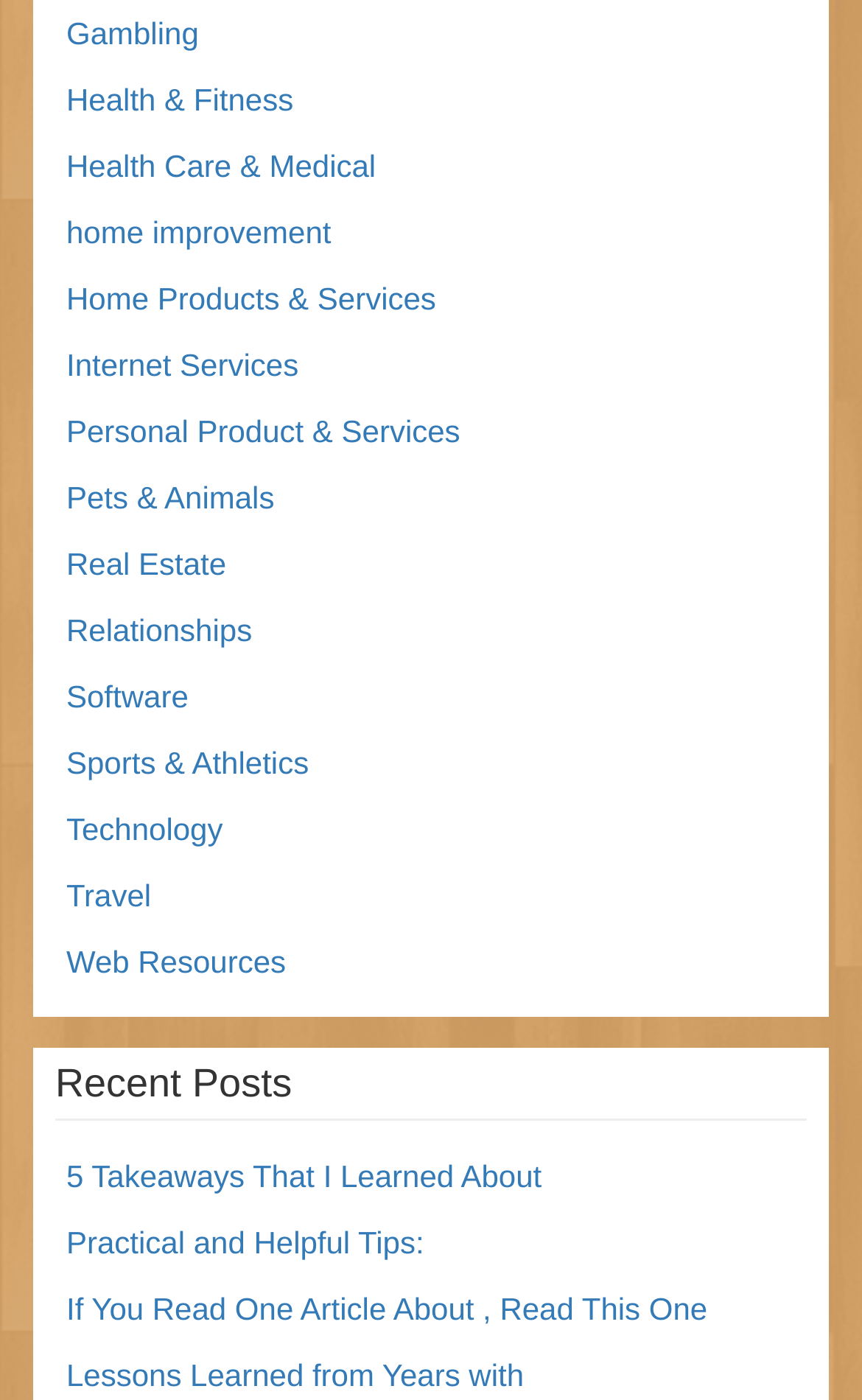Identify the bounding box coordinates of the region I need to click to complete this instruction: "Browse Web Resources".

[0.077, 0.674, 0.332, 0.7]